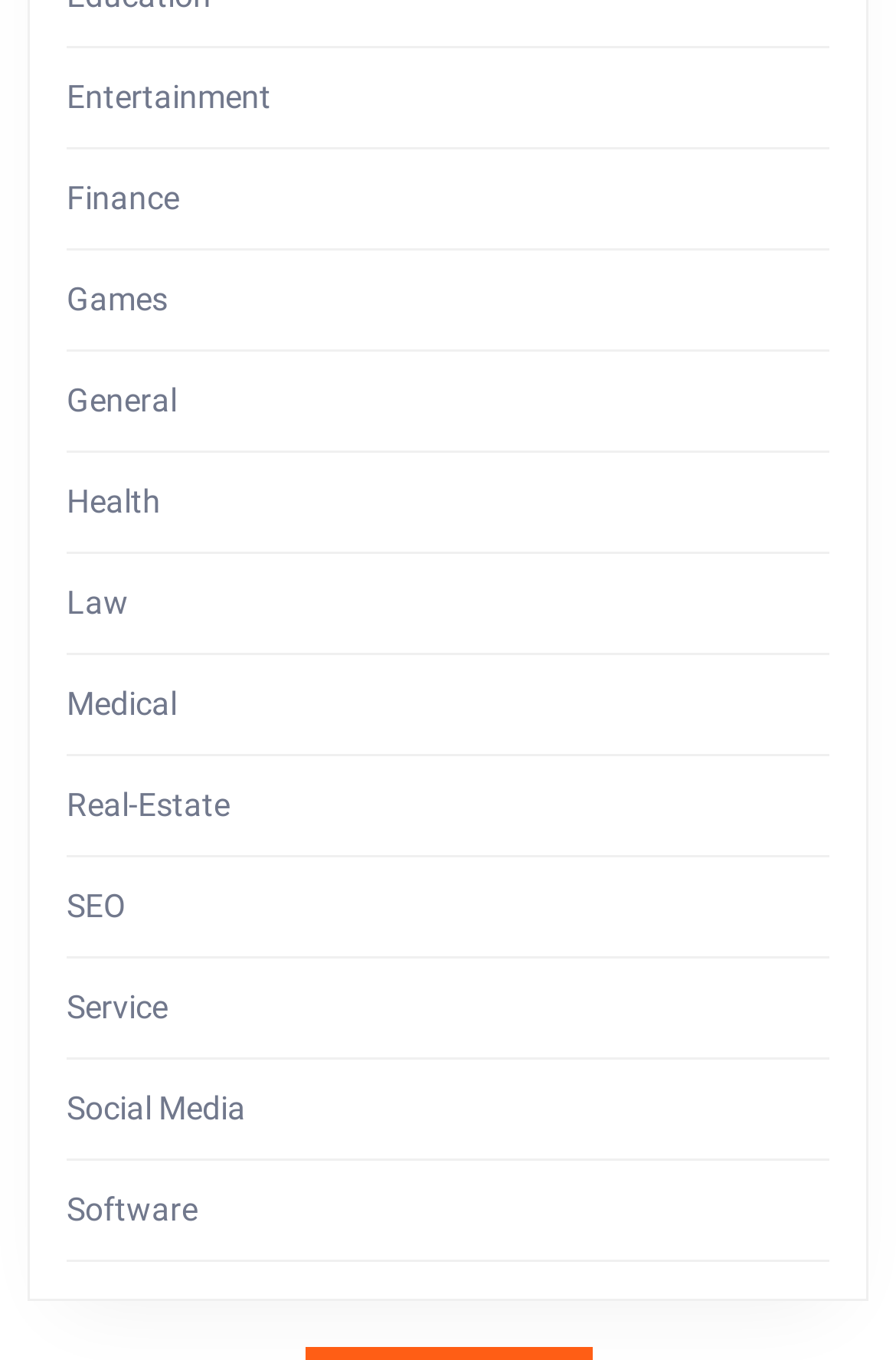Identify the bounding box coordinates for the UI element described as follows: "Social Media". Ensure the coordinates are four float numbers between 0 and 1, formatted as [left, top, right, bottom].

[0.074, 0.801, 0.274, 0.828]